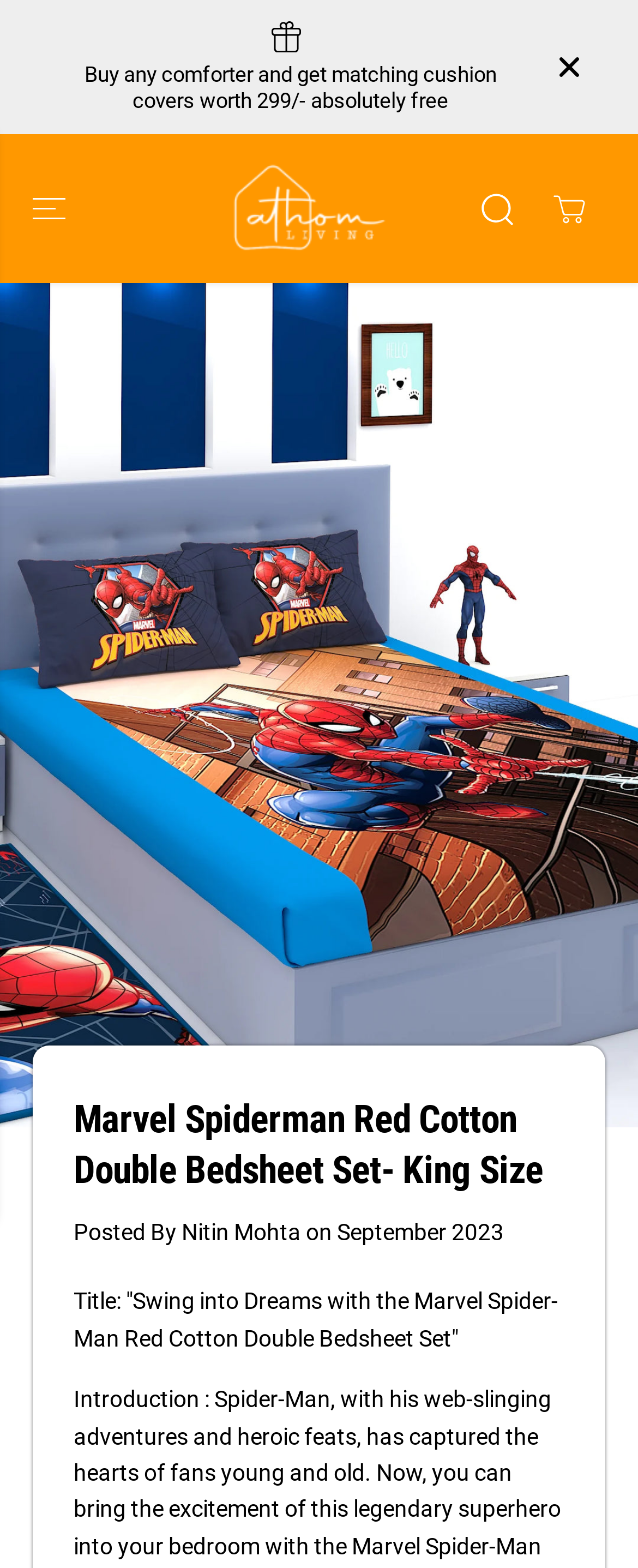Identify the bounding box of the UI component described as: "title="Search"".

[0.723, 0.11, 0.836, 0.156]